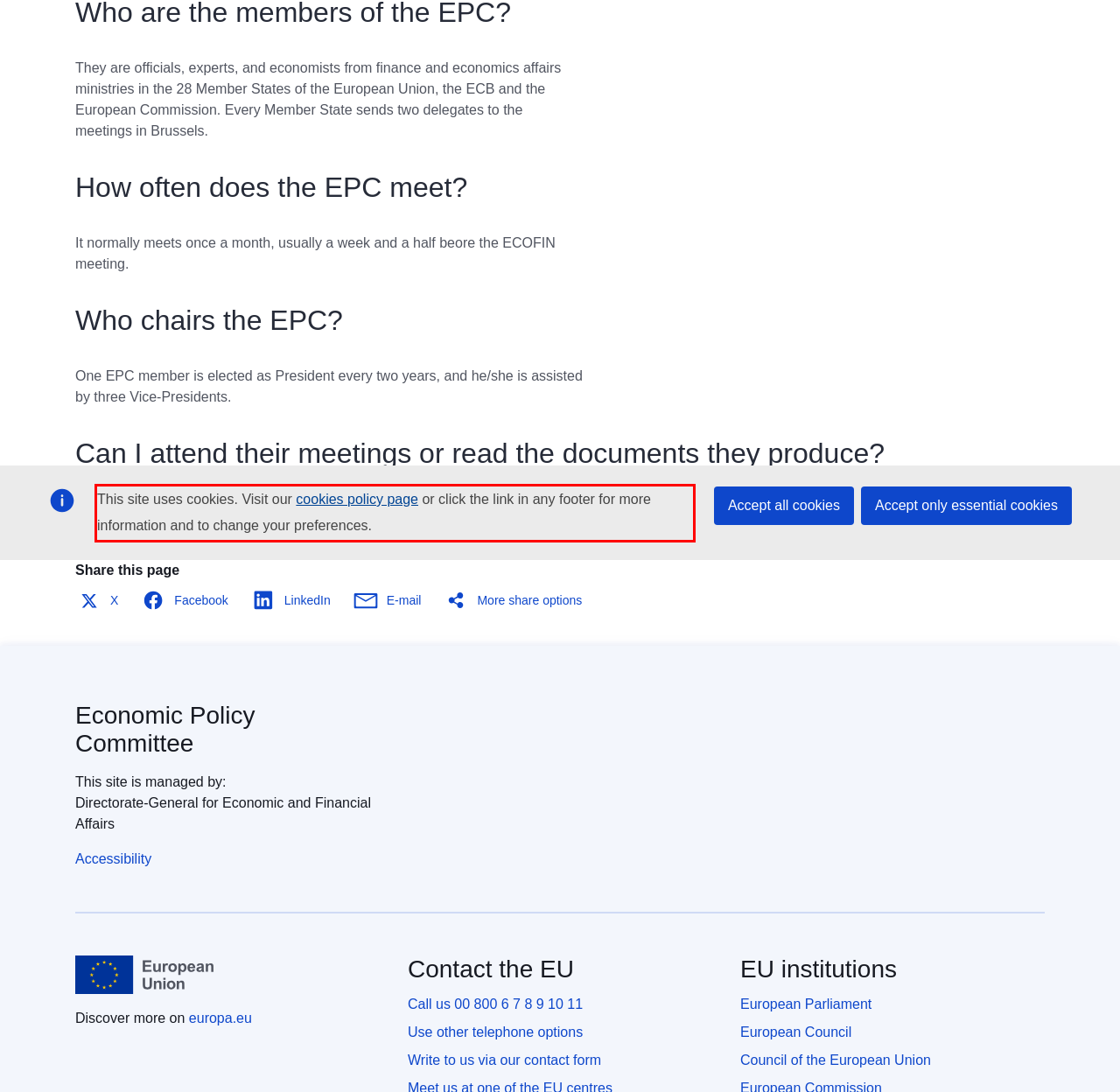Please examine the screenshot of the webpage and read the text present within the red rectangle bounding box.

This site uses cookies. Visit our cookies policy page or click the link in any footer for more information and to change your preferences.